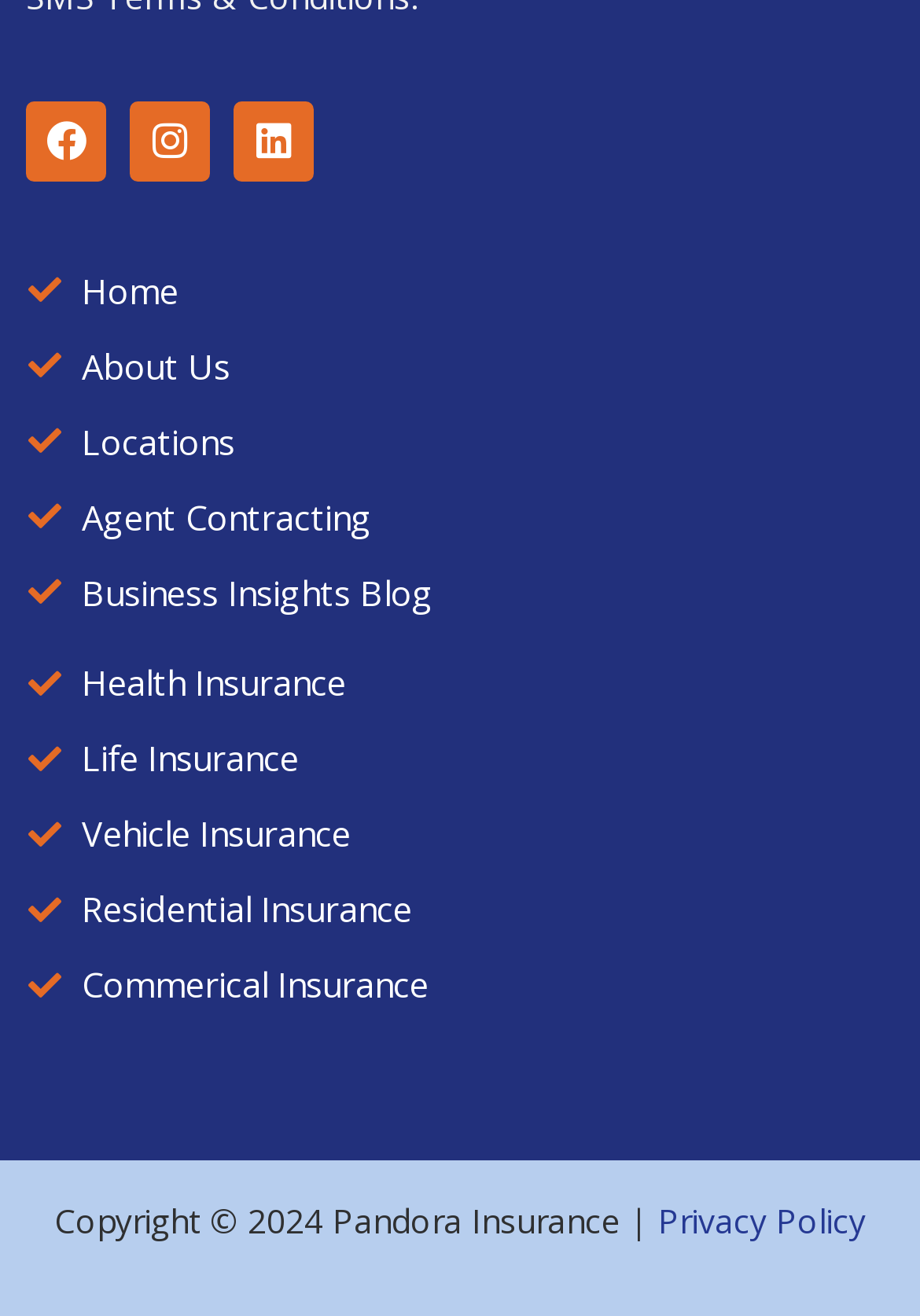What is the last menu item?
Please answer the question with as much detail as possible using the screenshot.

I looked at the menu items on the webpage and found that the last item is 'Commerical Insurance', which is located at the bottom of the menu list.